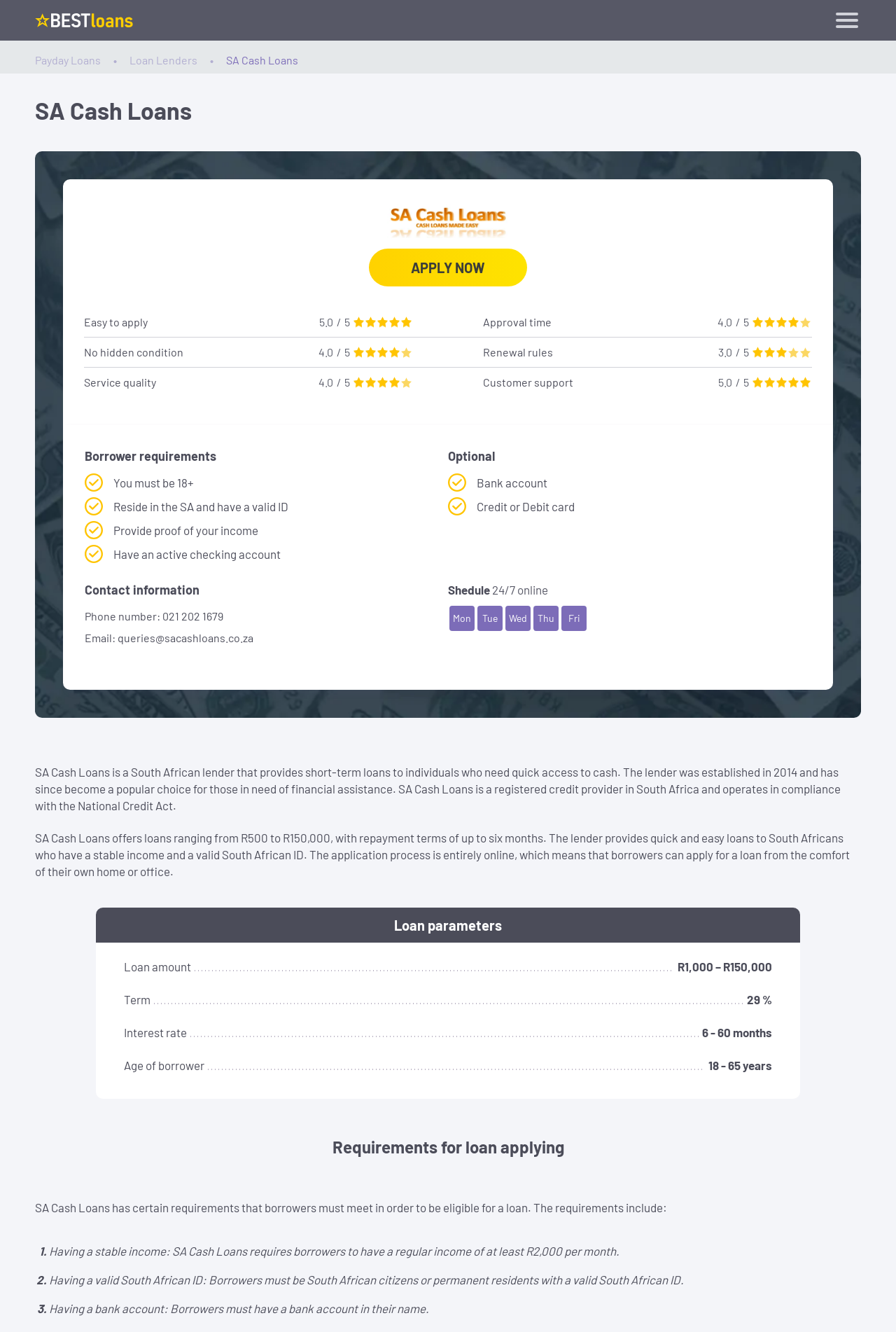Determine the bounding box for the described UI element: "aria-label="Home" title="Payday Loans South Africa"".

[0.039, 0.008, 0.148, 0.022]